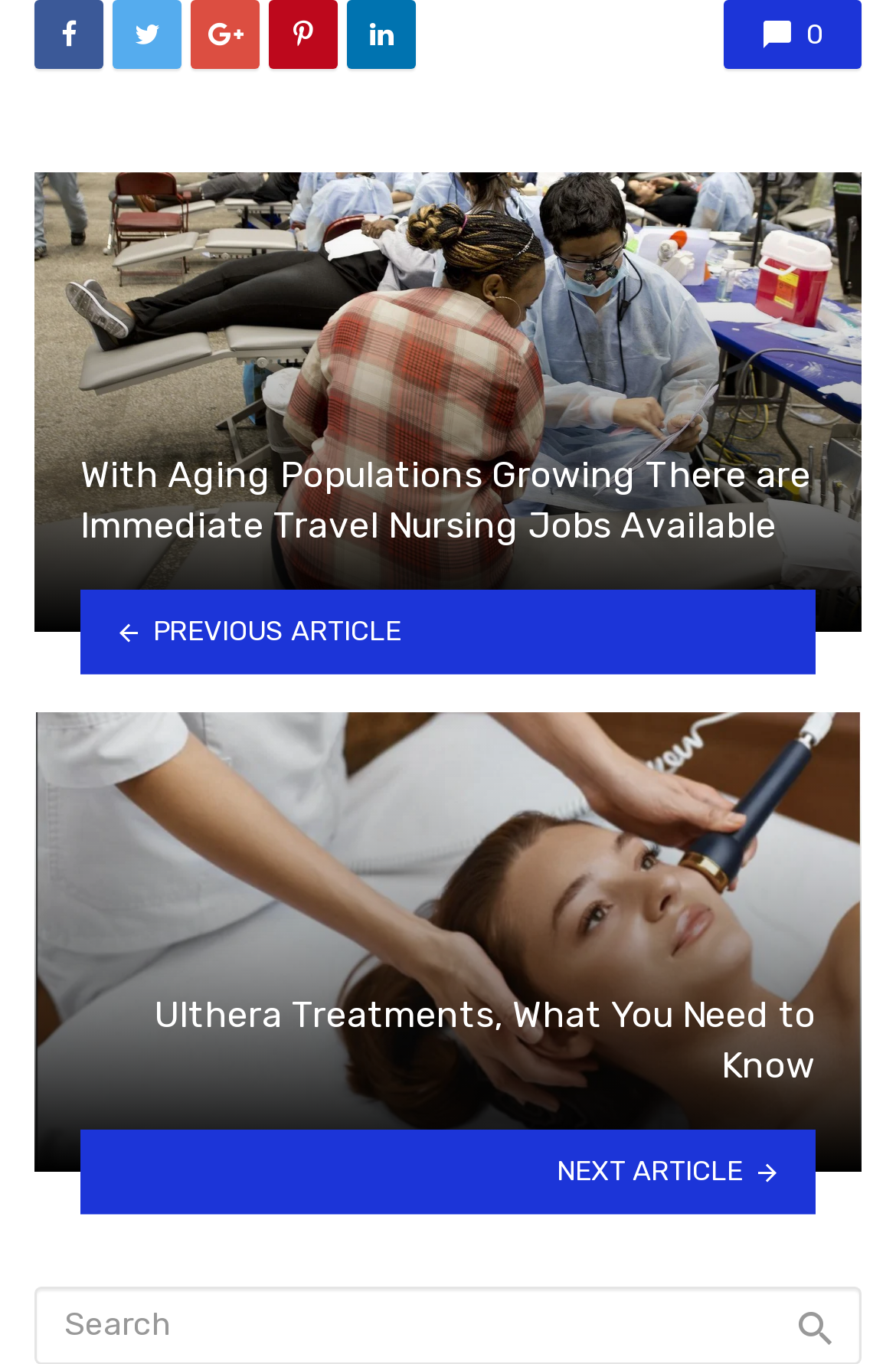What is the title of the second article?
Identify the answer in the screenshot and reply with a single word or phrase.

Ulthera Treatments, What You Need to Know